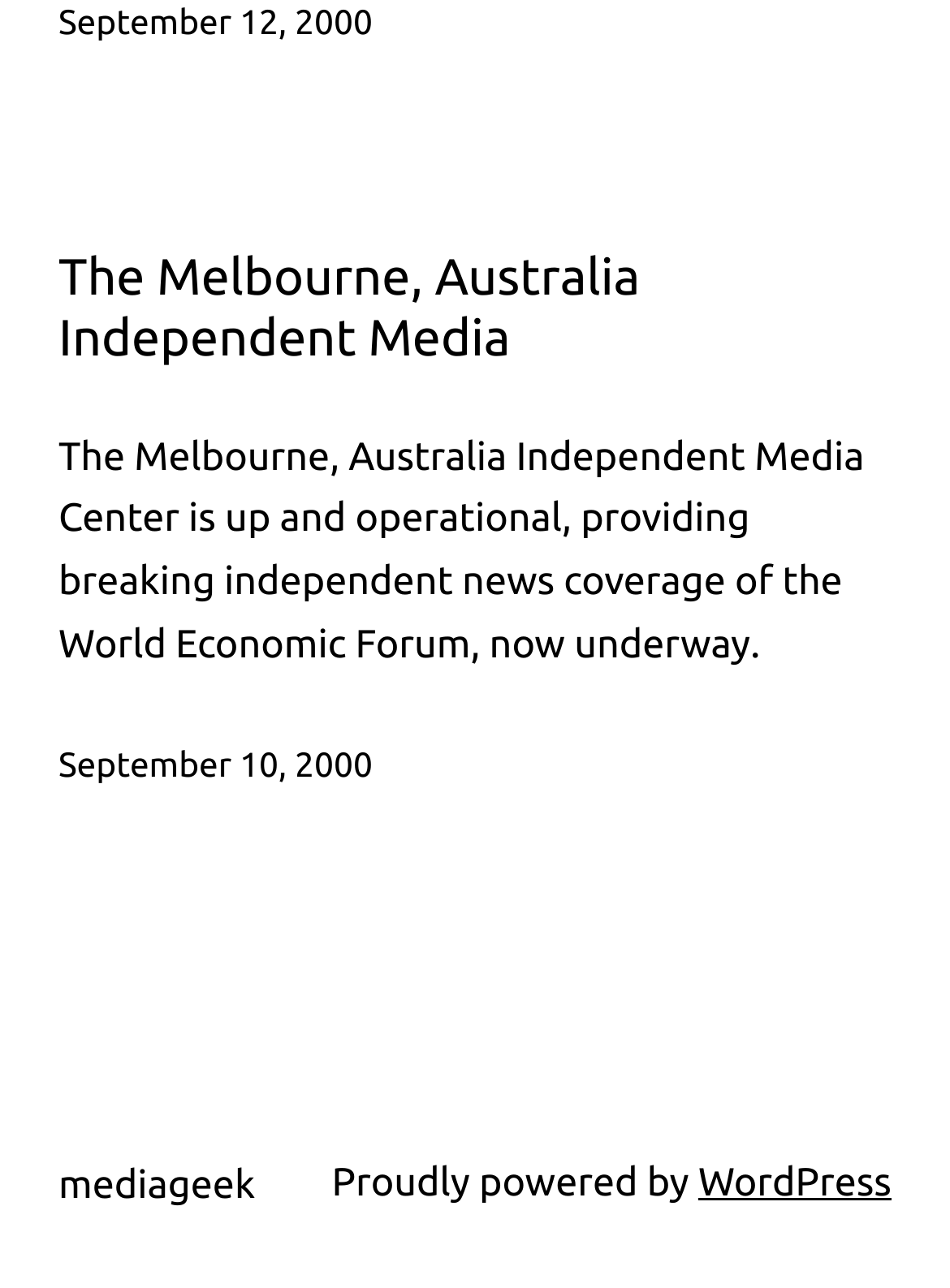Based on the image, provide a detailed and complete answer to the question: 
How many news articles are displayed on the webpage?

I found the number of news articles by analyzing the 'time' elements with child 'link' elements containing dates. There are two 'time' elements with dates, suggesting that there are two news articles displayed on the webpage.